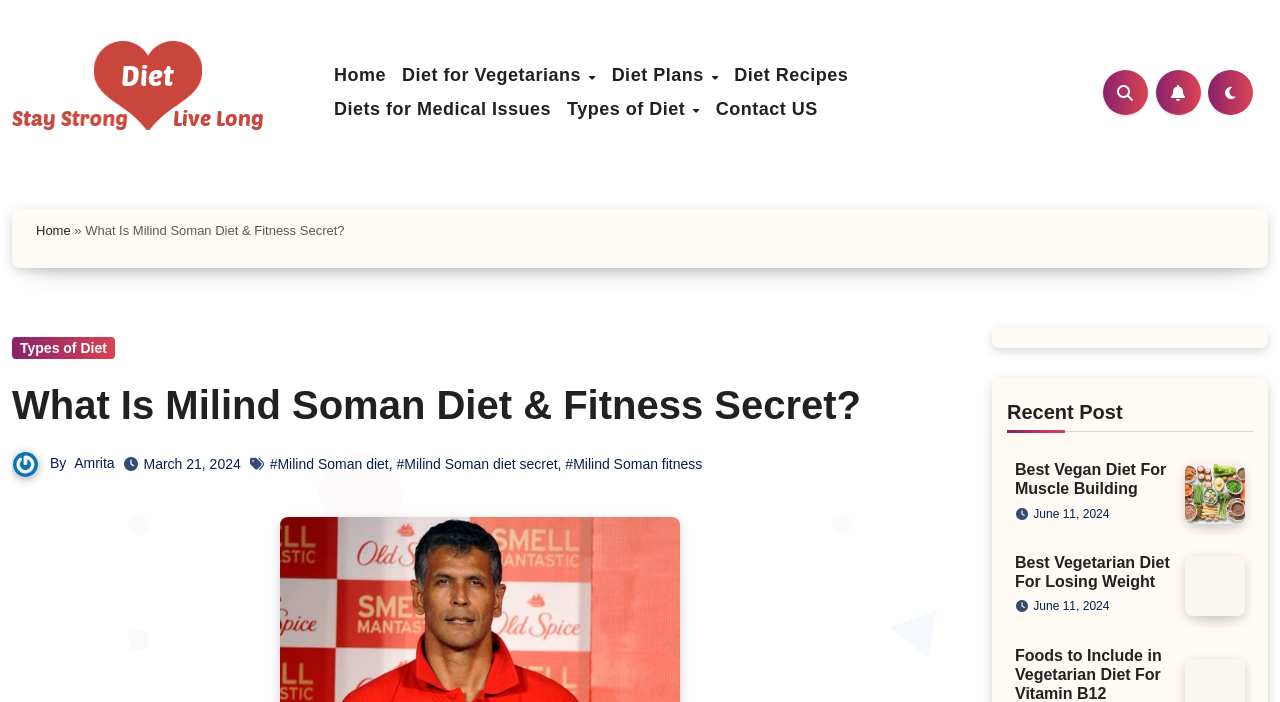Generate a detailed explanation of the webpage's features and information.

This webpage is about Milind Soman's diet and fitness secrets. At the top, there is a navigation bar with links to "Home", "Diet for Vegetarians", "Diet Plans", "Diet Recipes", "Diets for Medical Issues", "Types of Diet", and "Contact US". On the top right, there are social media links and a search icon.

Below the navigation bar, there is a breadcrumb navigation showing the current page's path, starting from "Home". The main title of the page, "What Is Milind Soman Diet & Fitness Secret?", is displayed prominently in the middle of the page.

Under the title, there is a section with the author's name, "Amrita", and the date "March 21, 2024". This section also includes links to related topics, such as "#Milind Soman diet", "#Milind Soman diet secret", and "#Milind Soman fitness".

On the right side of the page, there is a section titled "Recent Post" with three articles. The first article is about "Best Vegan Diet For Muscle Building", the second is about "Best Vegetarian Diet For Losing Weight", and the third is about "Vegetarian Diet For Vitamin B12". Each article has a title, a link to the full article, and a date "June 11, 2024". There are also images associated with each article, one with a "Vegan" label and another without a label.

Throughout the page, there are several links to other diet-related topics, such as "Types of Diet" and "Diet Plans". The overall layout is organized, with clear headings and concise text.